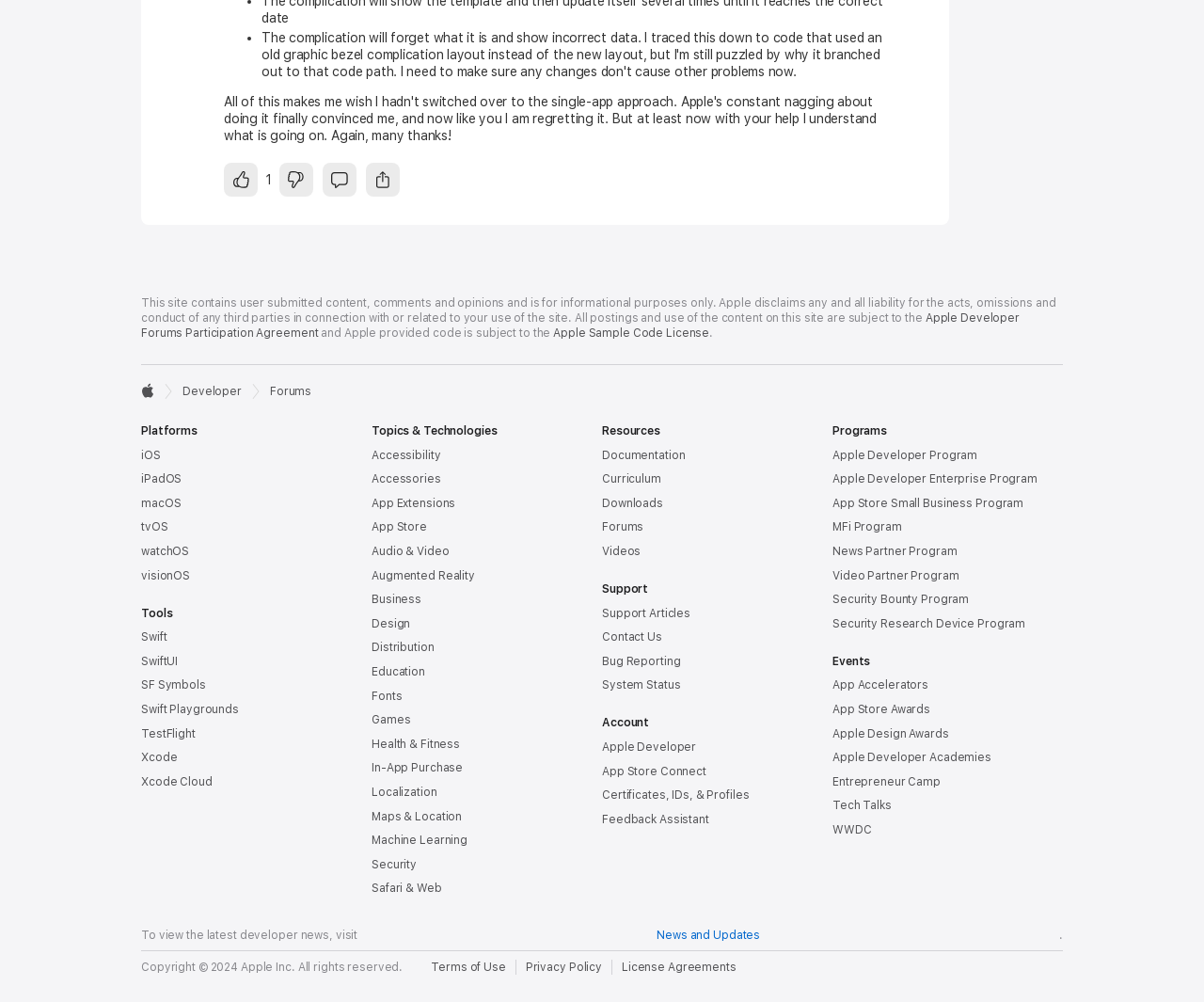Determine the bounding box coordinates of the clickable region to carry out the instruction: "View comments".

[0.268, 0.163, 0.296, 0.196]